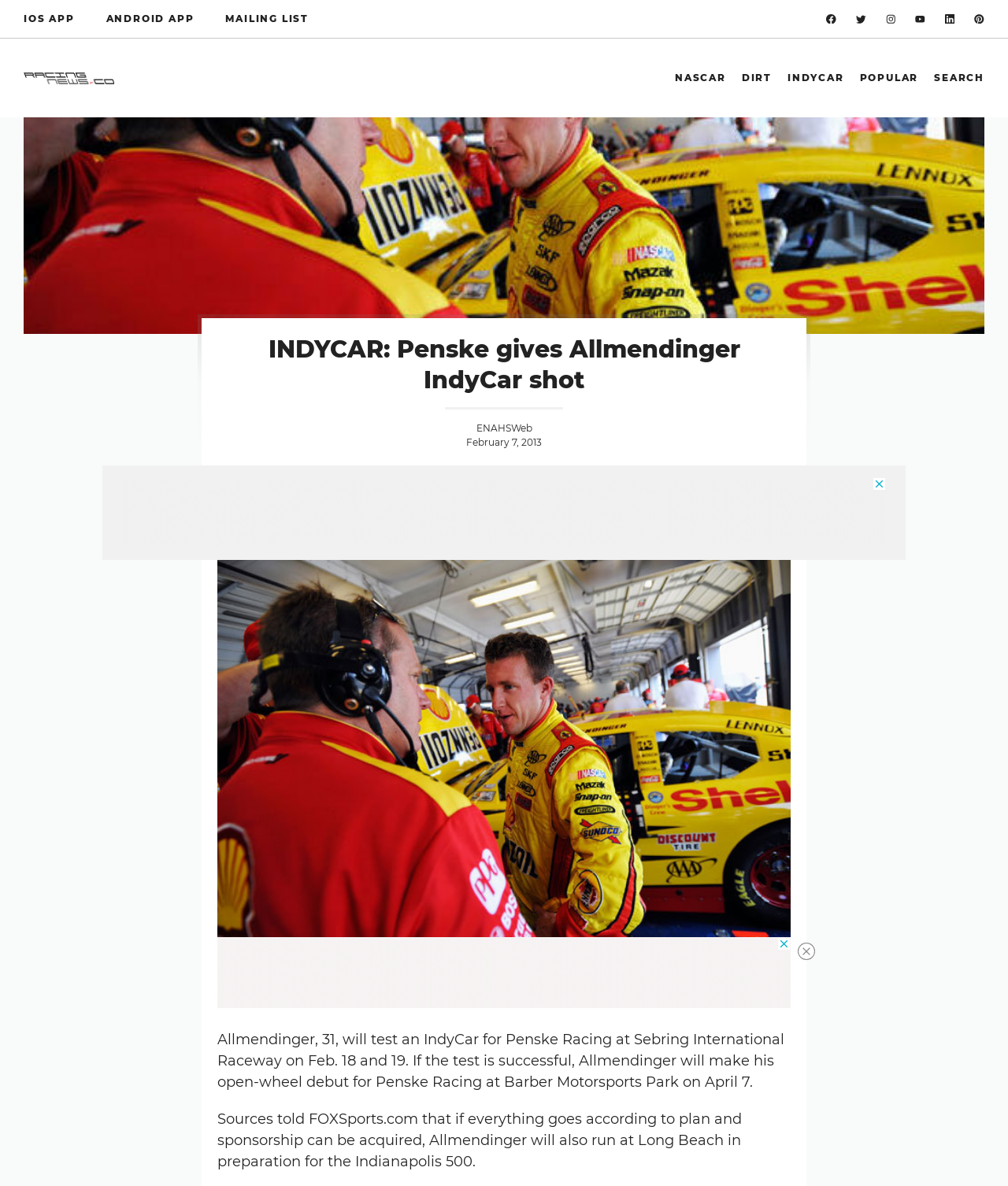Please give a succinct answer using a single word or phrase:
What is the date of the test mentioned in the webpage?

February 18 and 19